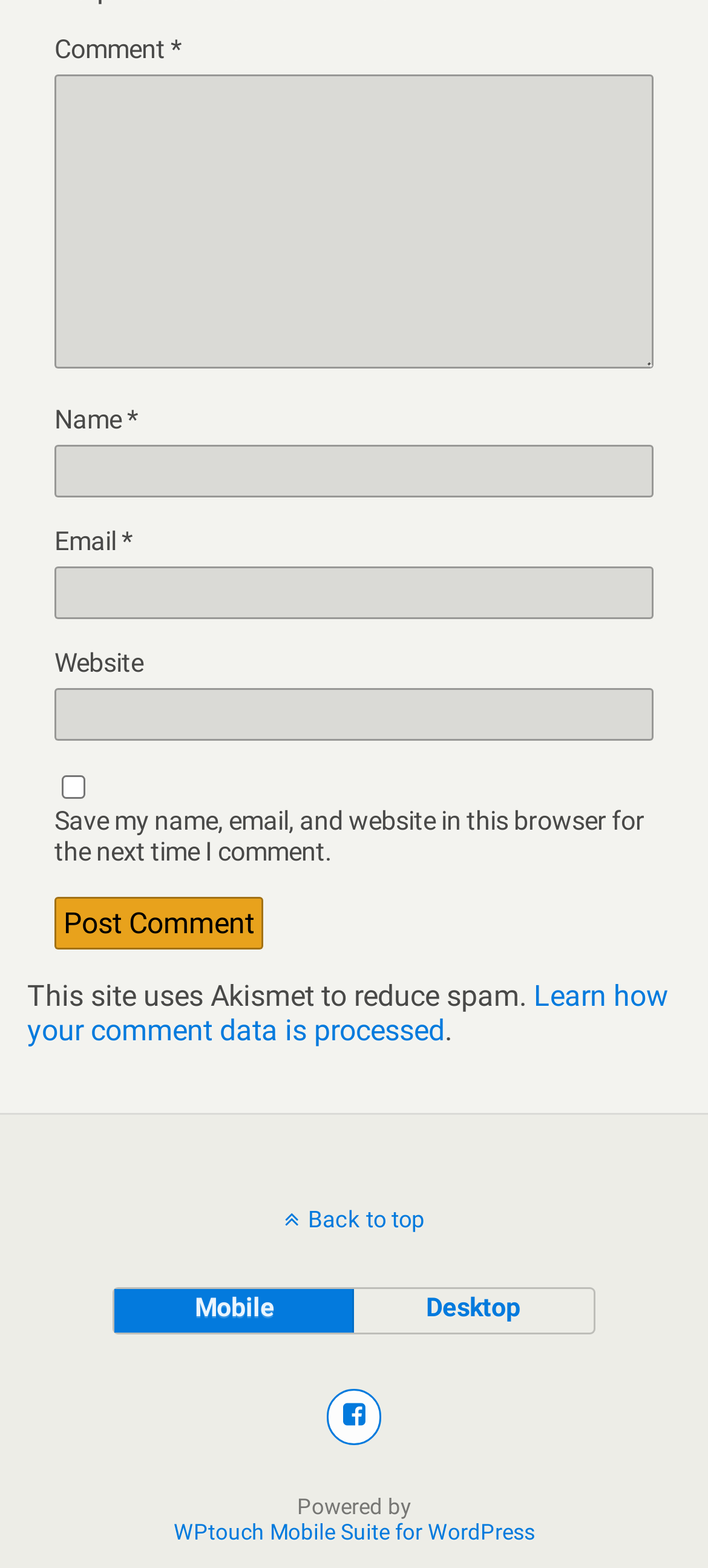What is the function of the 'Post Comment' button?
Please respond to the question with a detailed and well-explained answer.

The 'Post Comment' button is located below the comment text box and other input fields, indicating that it is used to submit the user's comment for posting.